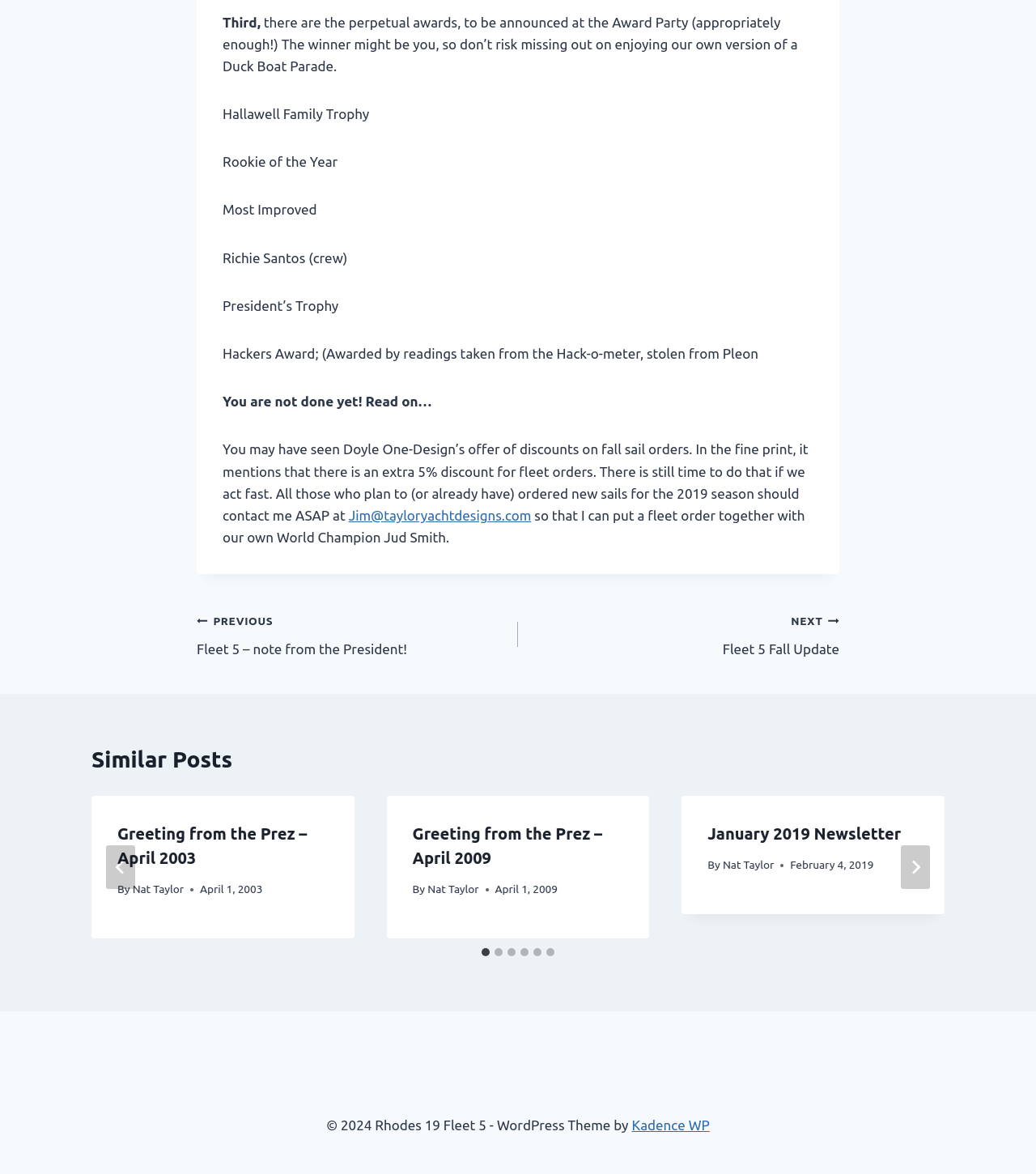Identify the bounding box for the UI element that is described as follows: "January 2019 Newsletter".

[0.683, 0.702, 0.87, 0.718]